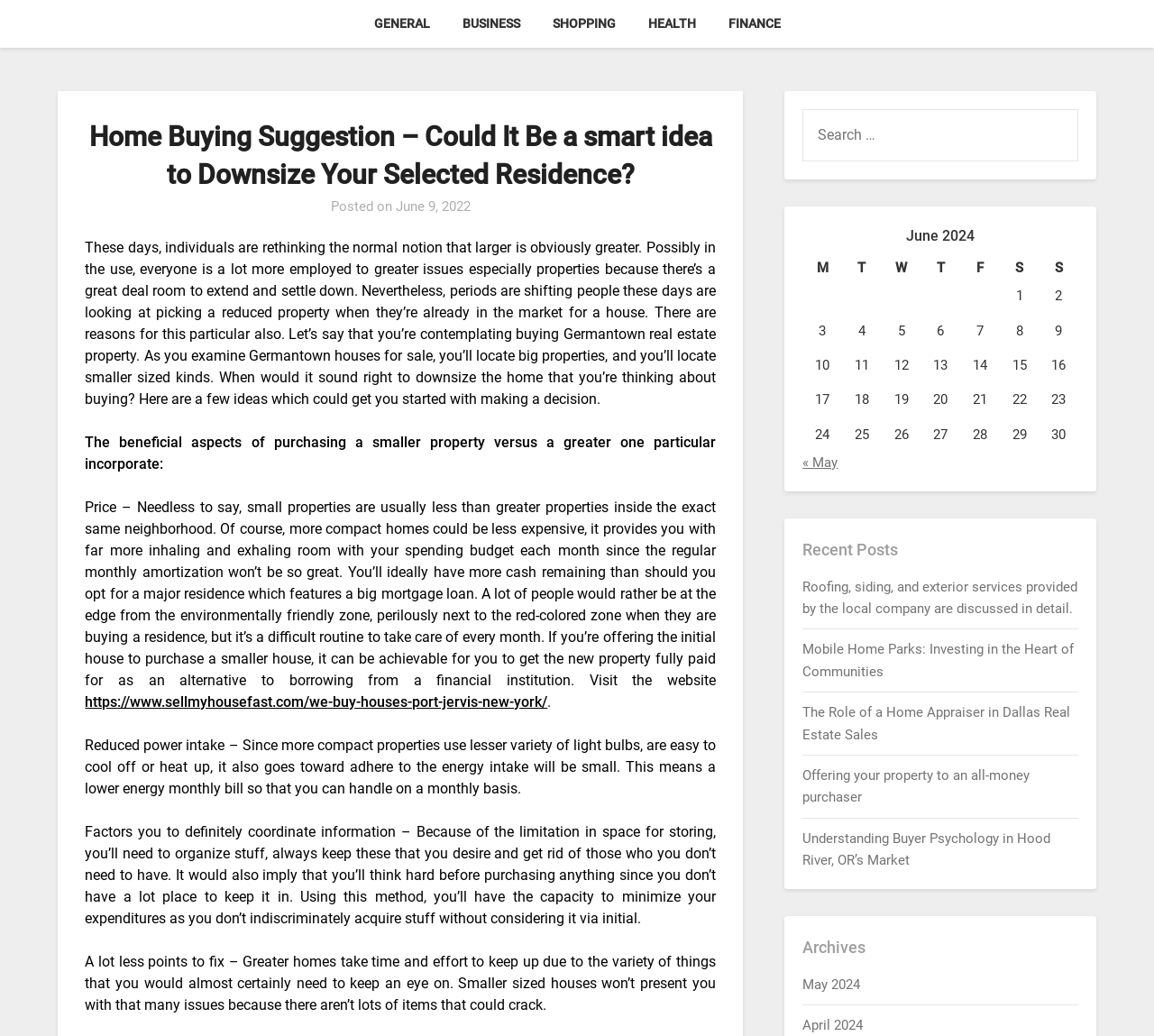Please specify the bounding box coordinates of the clickable region to carry out the following instruction: "Click on GENERAL". The coordinates should be four float numbers between 0 and 1, in the format [left, top, right, bottom].

[0.311, 0.0, 0.385, 0.046]